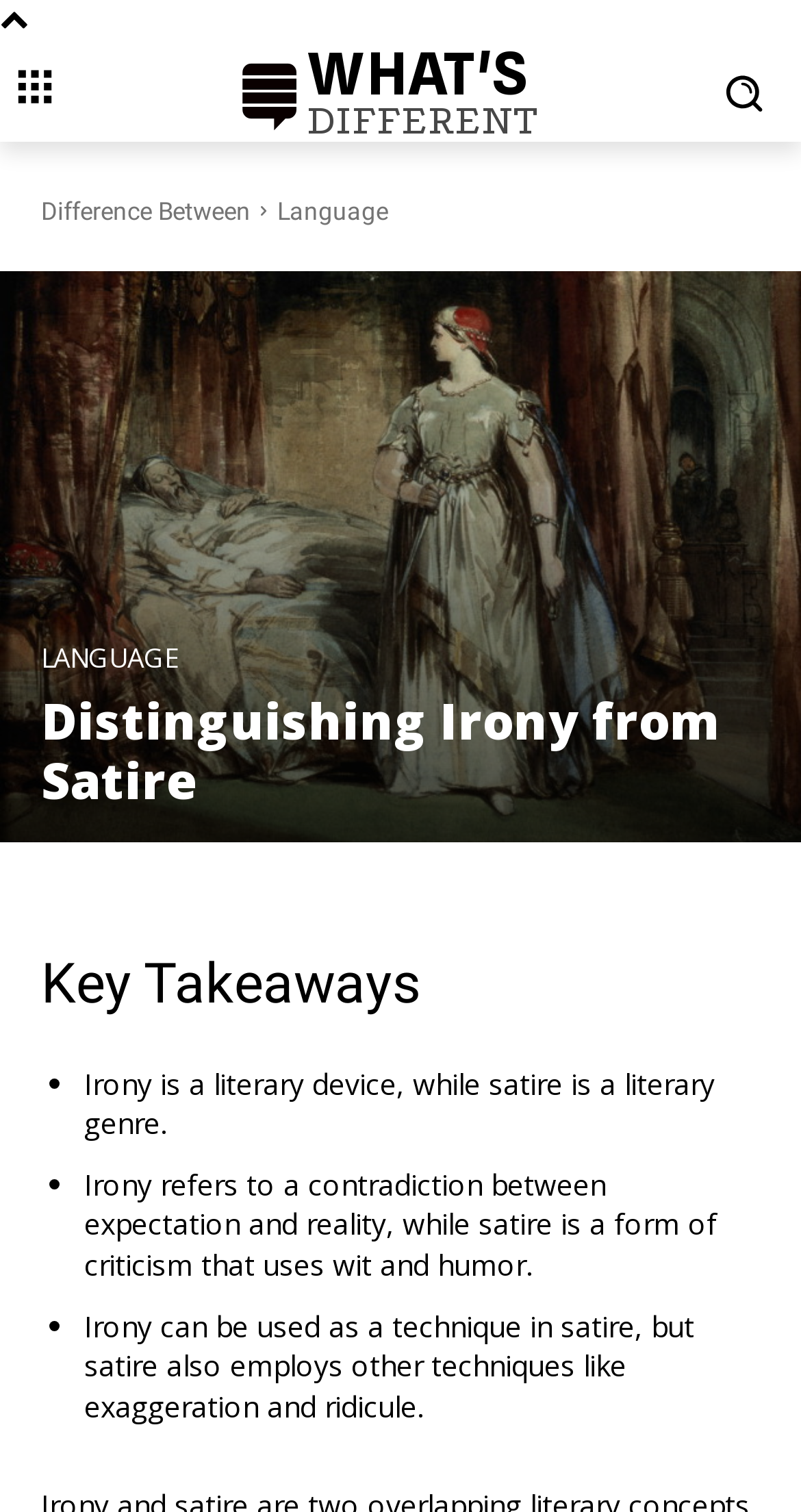What is the difference between irony and satire?
Using the visual information from the image, give a one-word or short-phrase answer.

Irony is a literary device, satire is a literary genre.